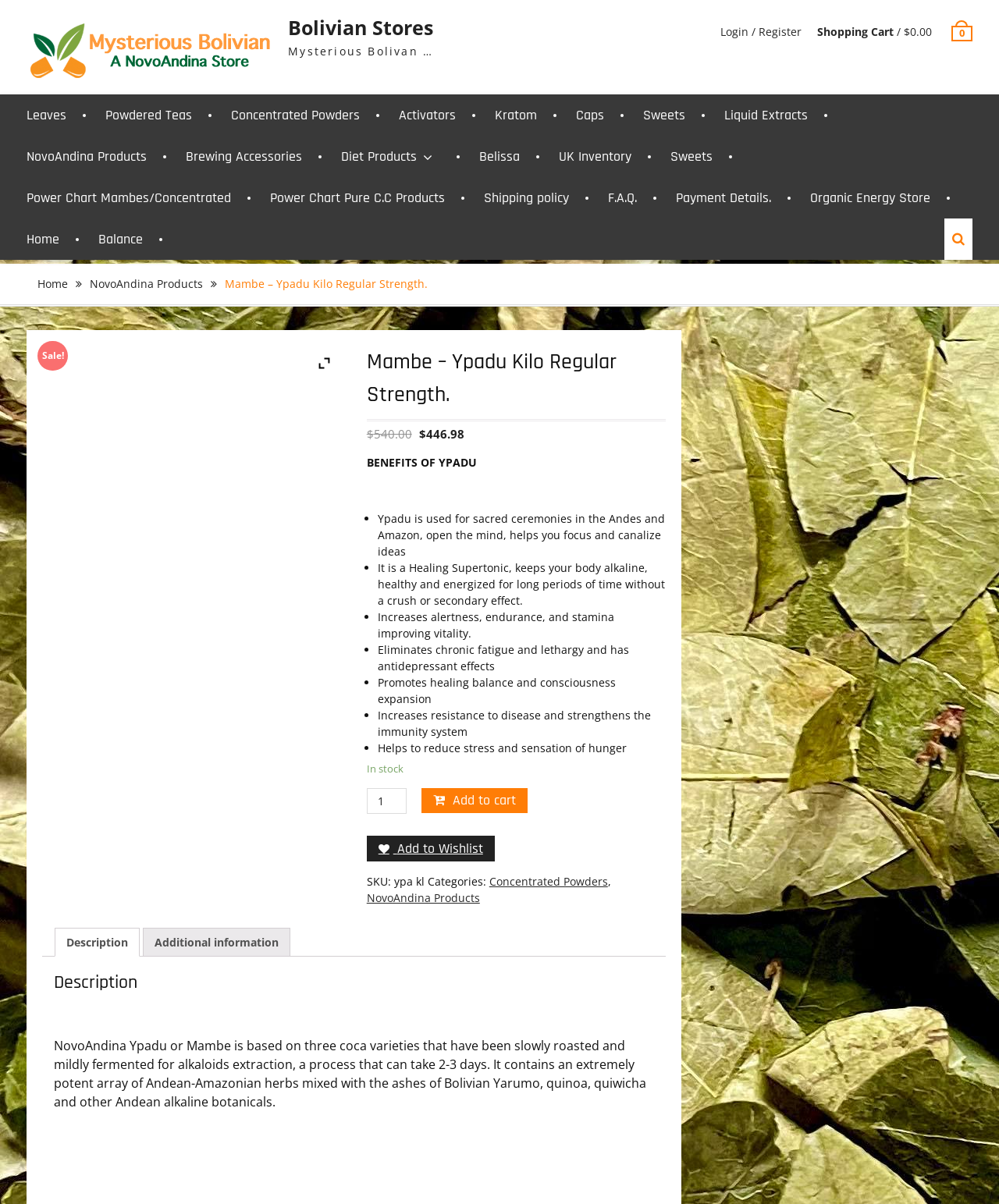Identify the coordinates of the bounding box for the element described below: "Home". Return the coordinates as four float numbers between 0 and 1: [left, top, right, bottom].

[0.027, 0.181, 0.06, 0.216]